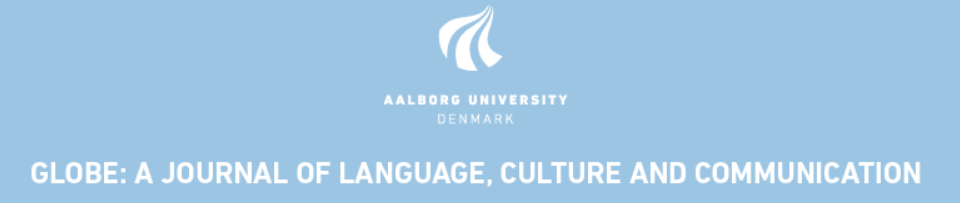What is the color of the journal title?
Give a one-word or short-phrase answer derived from the screenshot.

White